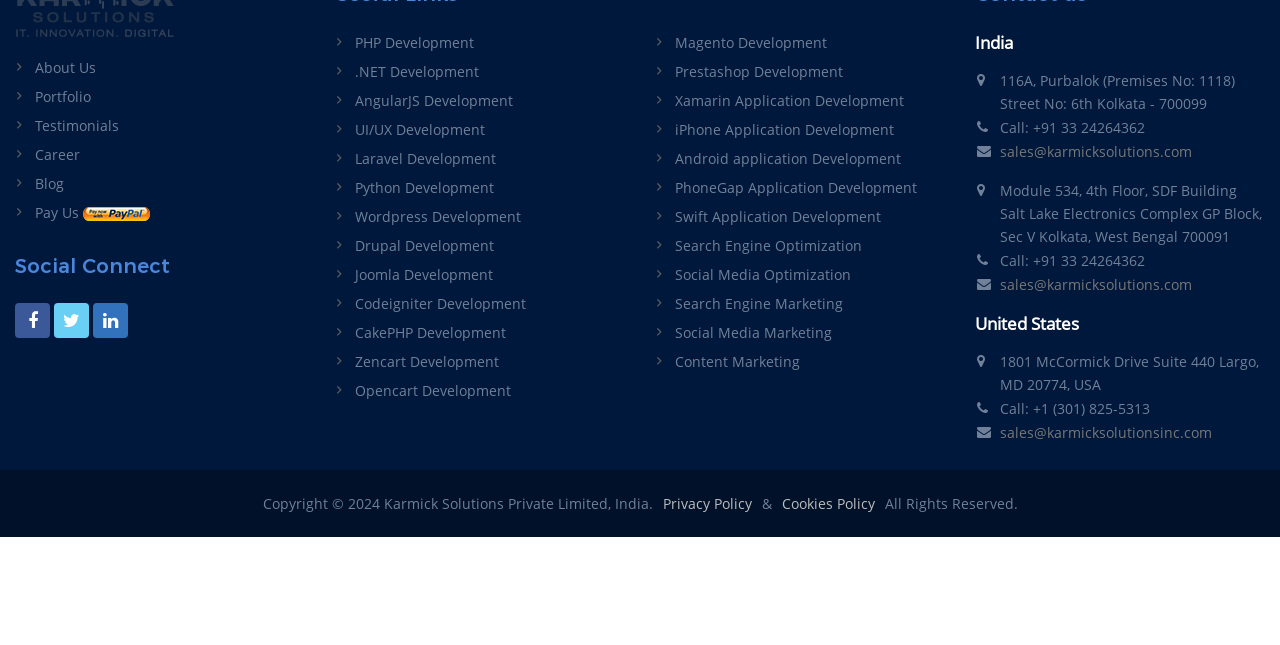Please identify the bounding box coordinates of the region to click in order to complete the given instruction: "Click on About Us". The coordinates should be four float numbers between 0 and 1, i.e., [left, top, right, bottom].

[0.012, 0.087, 0.075, 0.132]